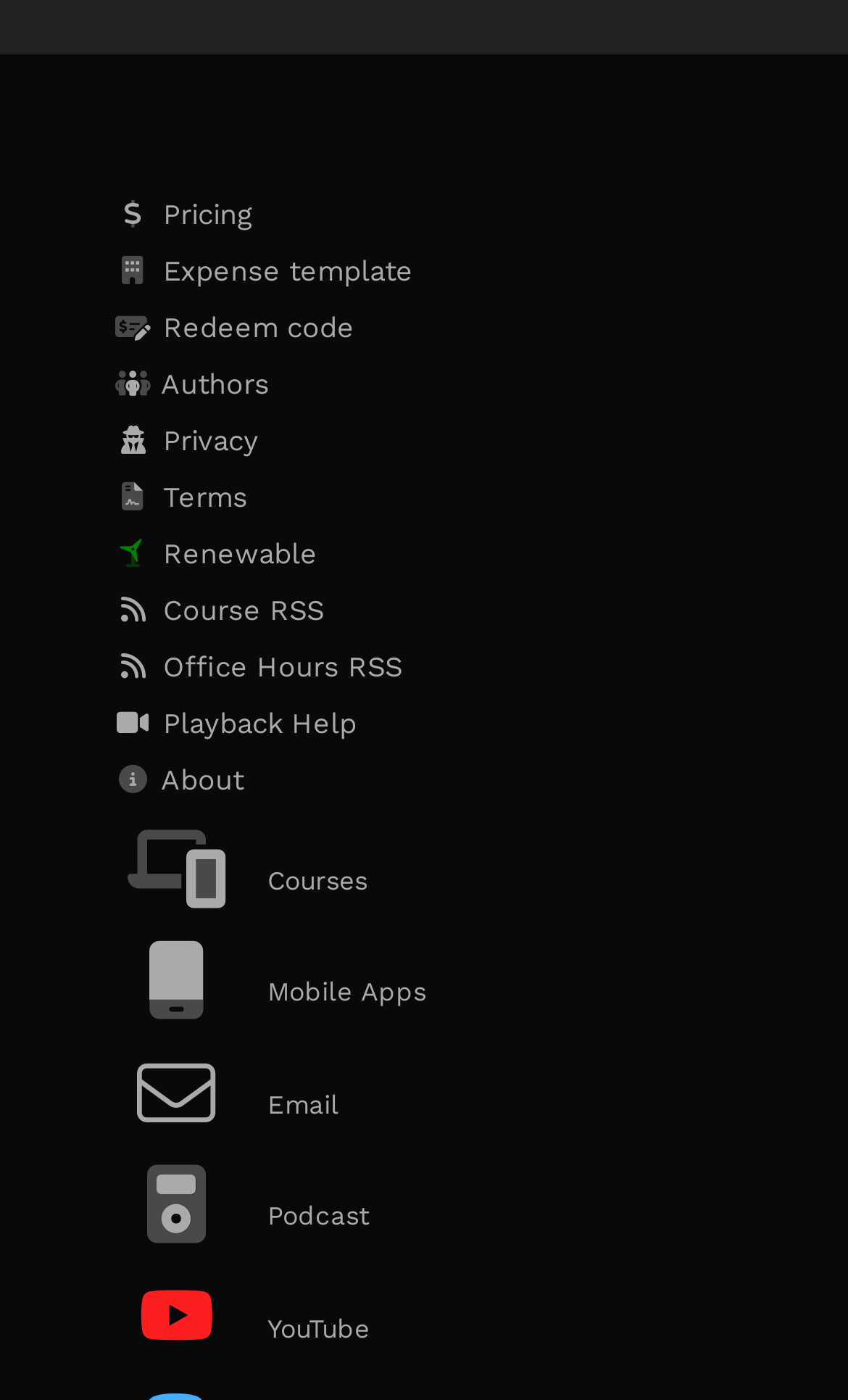Based on the element description: "name="subscribe" value="Join"", identify the UI element and provide its bounding box coordinates. Use four float numbers between 0 and 1, [left, top, right, bottom].

None